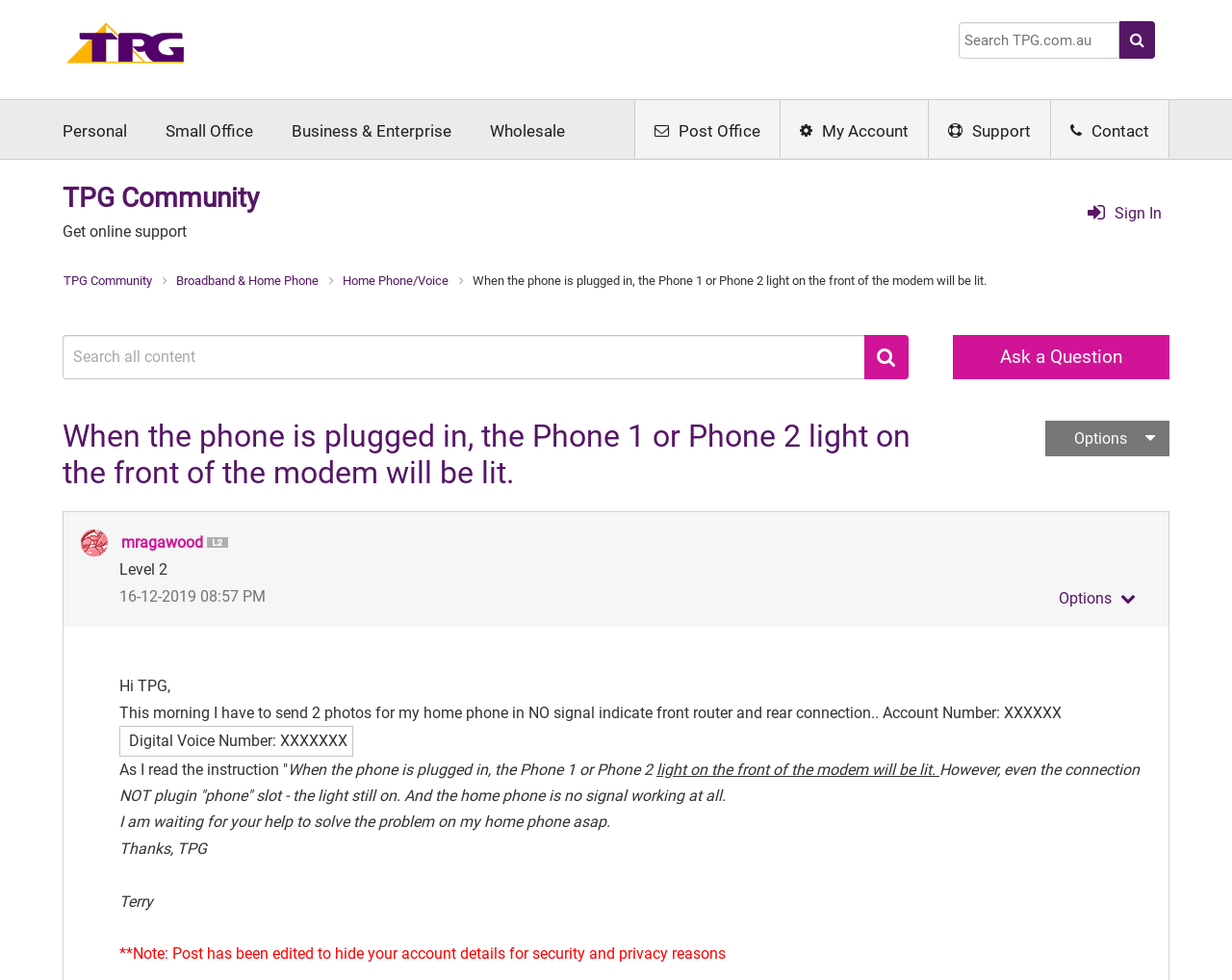Please determine the bounding box coordinates of the element's region to click in order to carry out the following instruction: "Show post options". The coordinates should be four float numbers between 0 and 1, i.e., [left, top, right, bottom].

[0.851, 0.597, 0.927, 0.63]